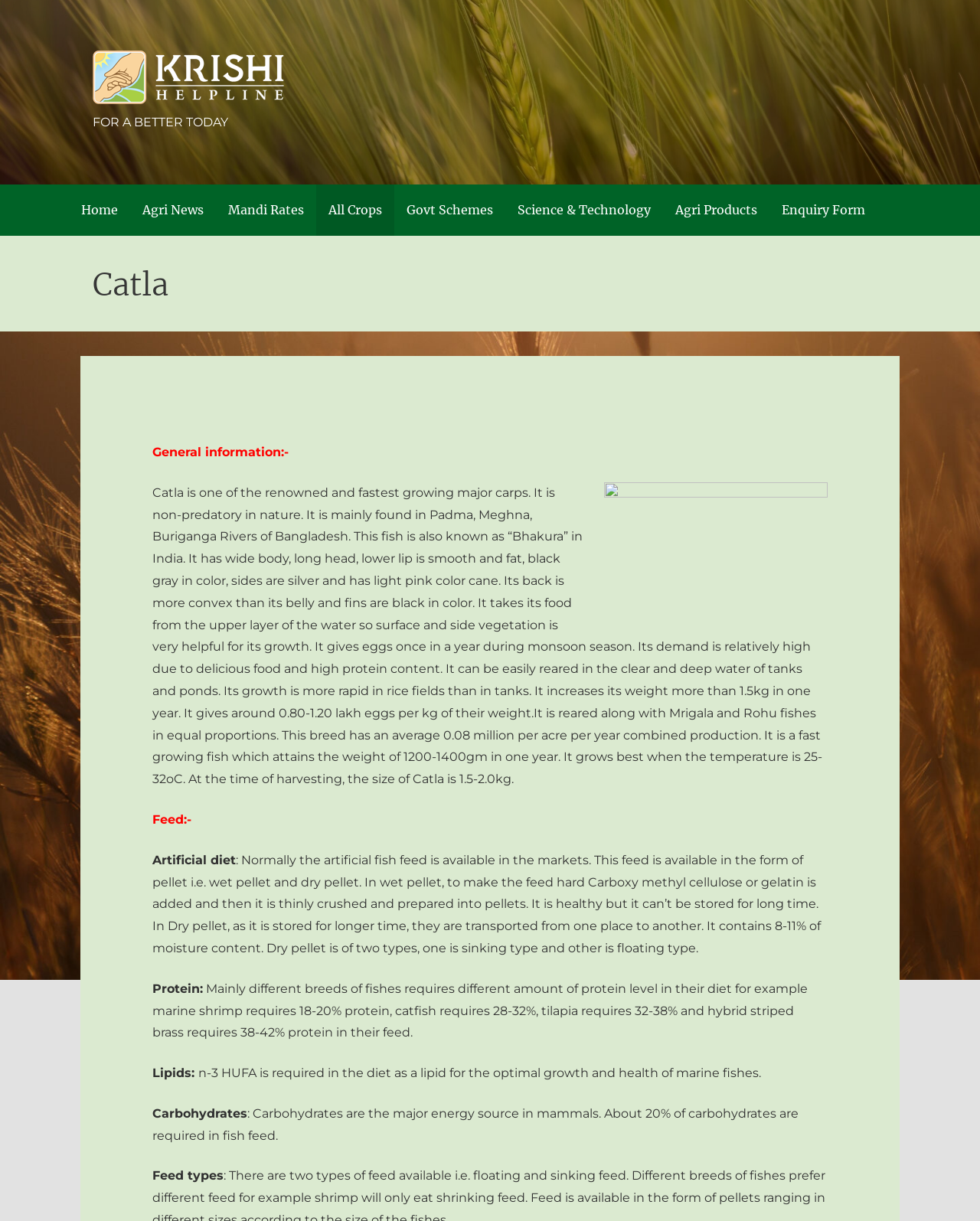What is Catla?
Provide a detailed answer to the question using information from the image.

Based on the webpage content, Catla is a type of fish that is non-predatory in nature and is mainly found in Padma, Meghna, Buriganga Rivers of Bangladesh. It is also known as 'Bhakura' in India.